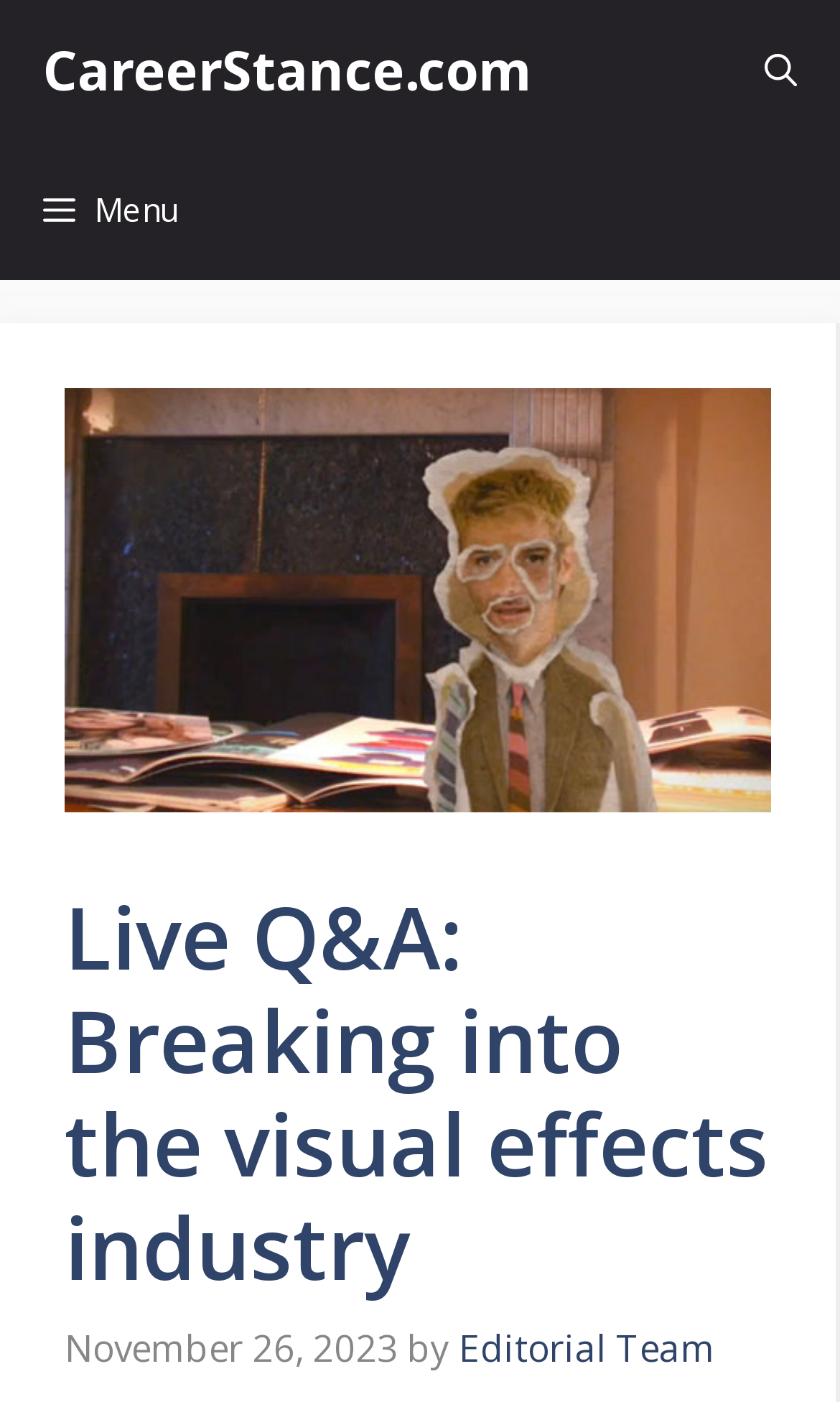What is the date of the article? Based on the screenshot, please respond with a single word or phrase.

November 26, 2023